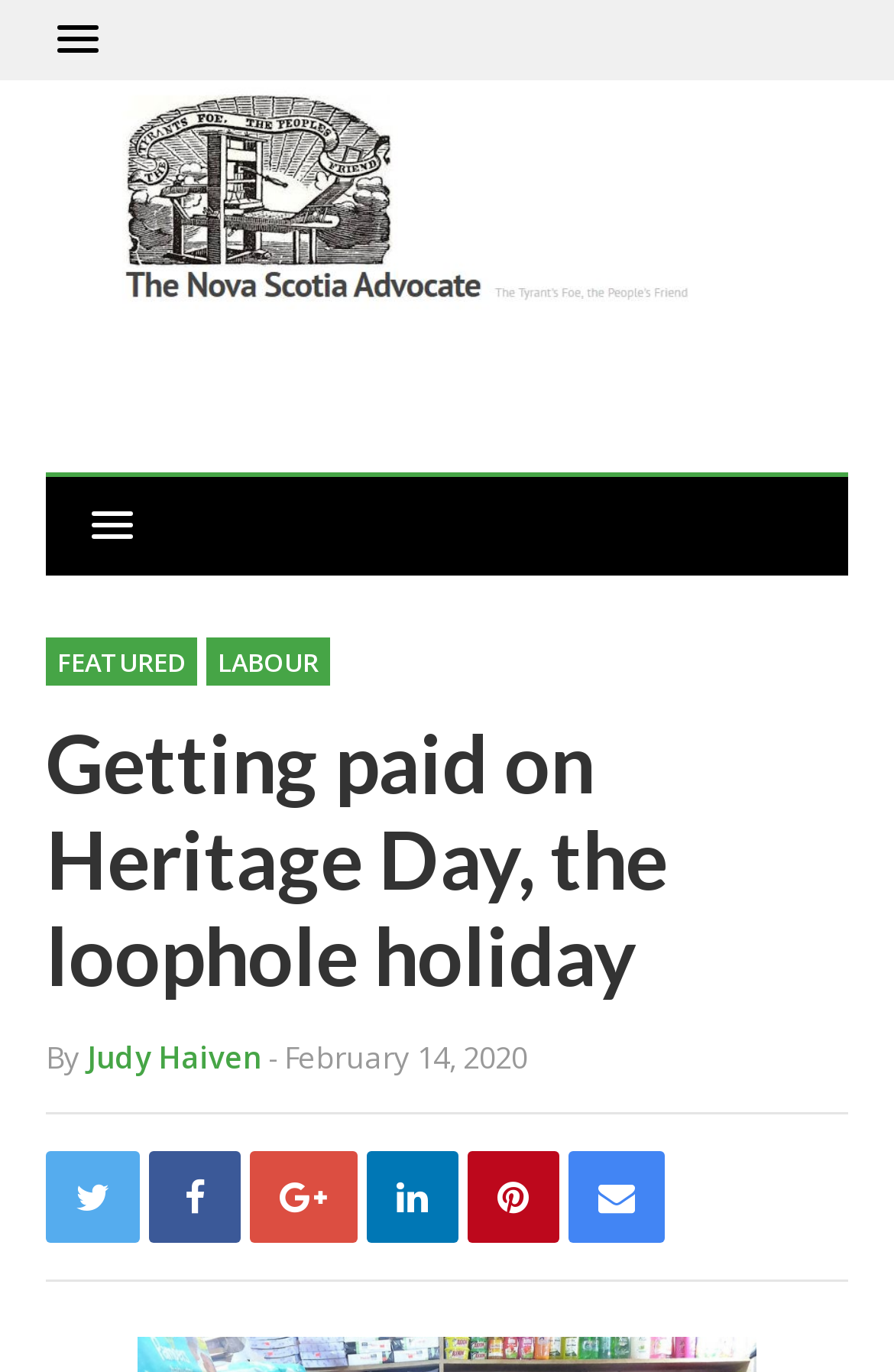Determine the bounding box coordinates of the area to click in order to meet this instruction: "View the FEATURED section".

[0.051, 0.465, 0.221, 0.5]